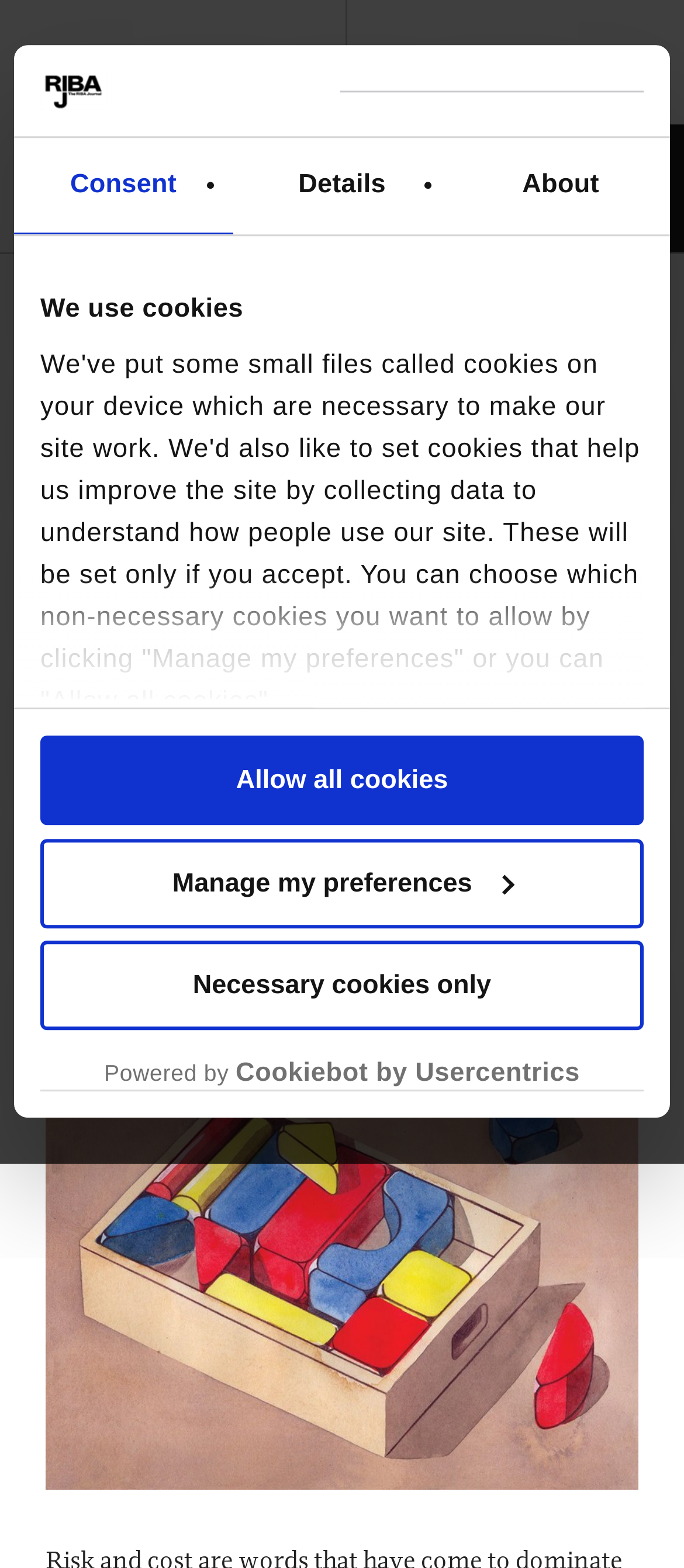What is the purpose of the 'Manage my preferences' button?
Answer with a single word or short phrase according to what you see in the image.

To manage cookie preferences